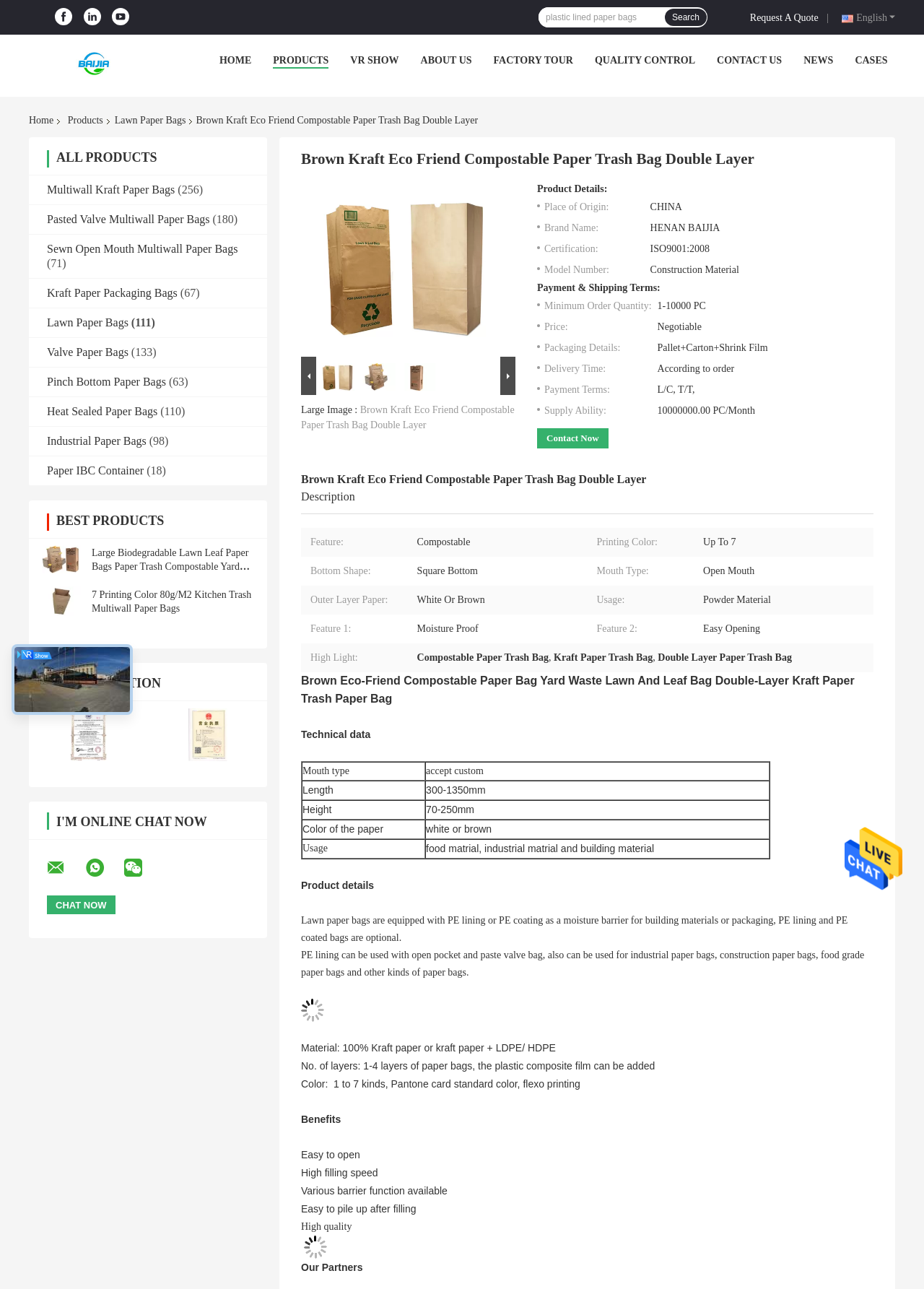Please find the bounding box coordinates of the element that must be clicked to perform the given instruction: "Learn about the company". The coordinates should be four float numbers from 0 to 1, i.e., [left, top, right, bottom].

[0.016, 0.032, 0.188, 0.066]